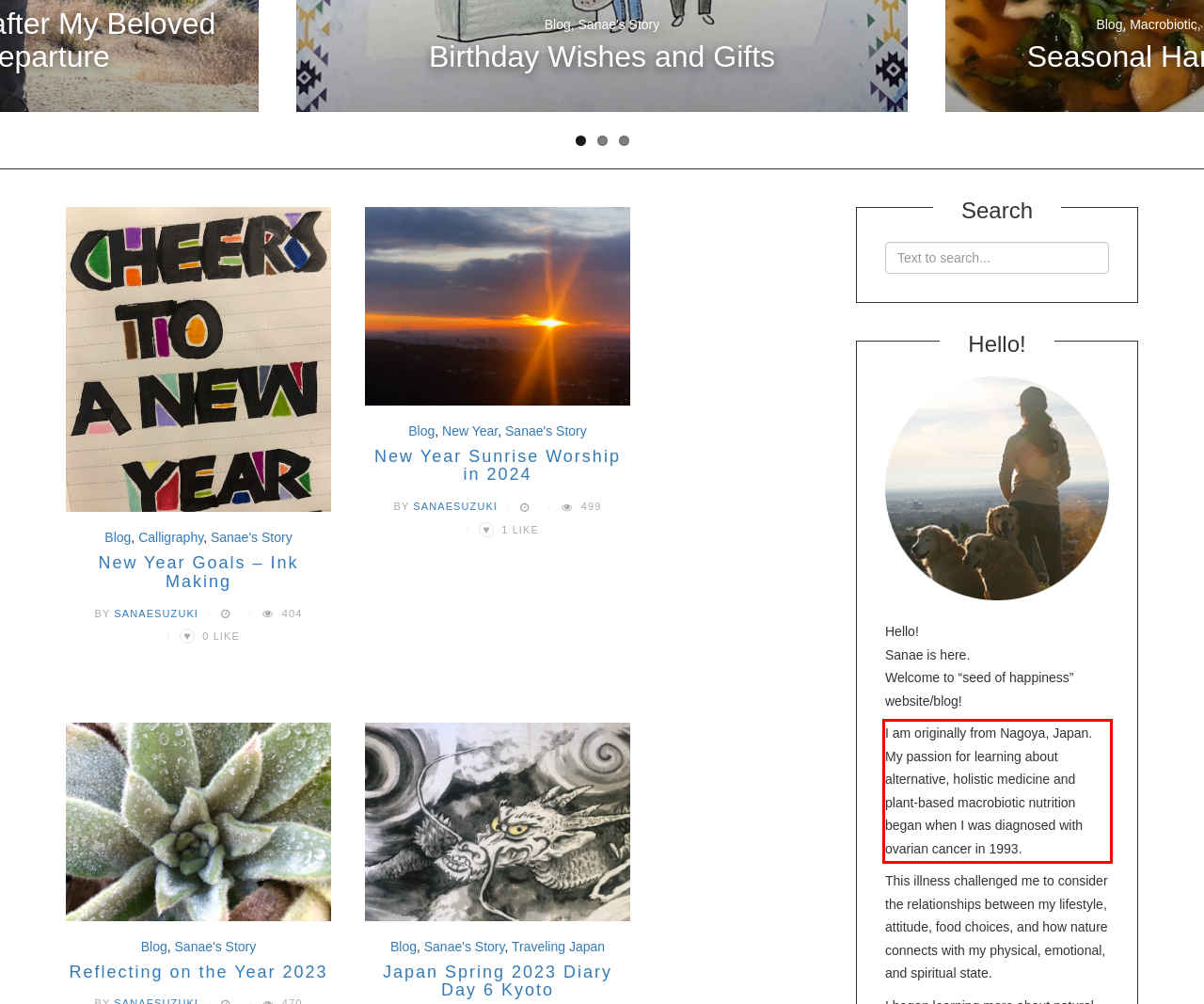Please analyze the provided webpage screenshot and perform OCR to extract the text content from the red rectangle bounding box.

I am originally from Nagoya, Japan. My passion for learning about alternative, holistic medicine and plant-based macrobiotic nutrition began when I was diagnosed with ovarian cancer in 1993.